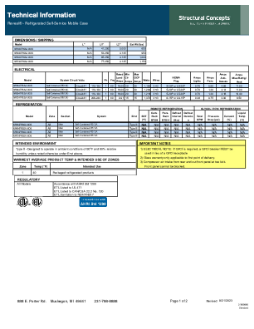Offer an in-depth caption that covers the entire scene depicted in the image.

This image presents a technical information sheet specifically detailing the specifications and operational details for a refrigeration unit model NR3647RSSA. The document features various sections including electrical specifications, dimensions, and installation guidelines. Key parameters such as power requirements, dimensions, and performance metrics are organized in a table format for easy reference. Additionally, there are highlighted notes which likely provide important instructions or warnings relevant to the installation or operation of the unit. The sheet is formatted for clarity, aiming to assist technicians and operators in understanding the necessary requirements for effective use and maintenance of the refrigeration model.